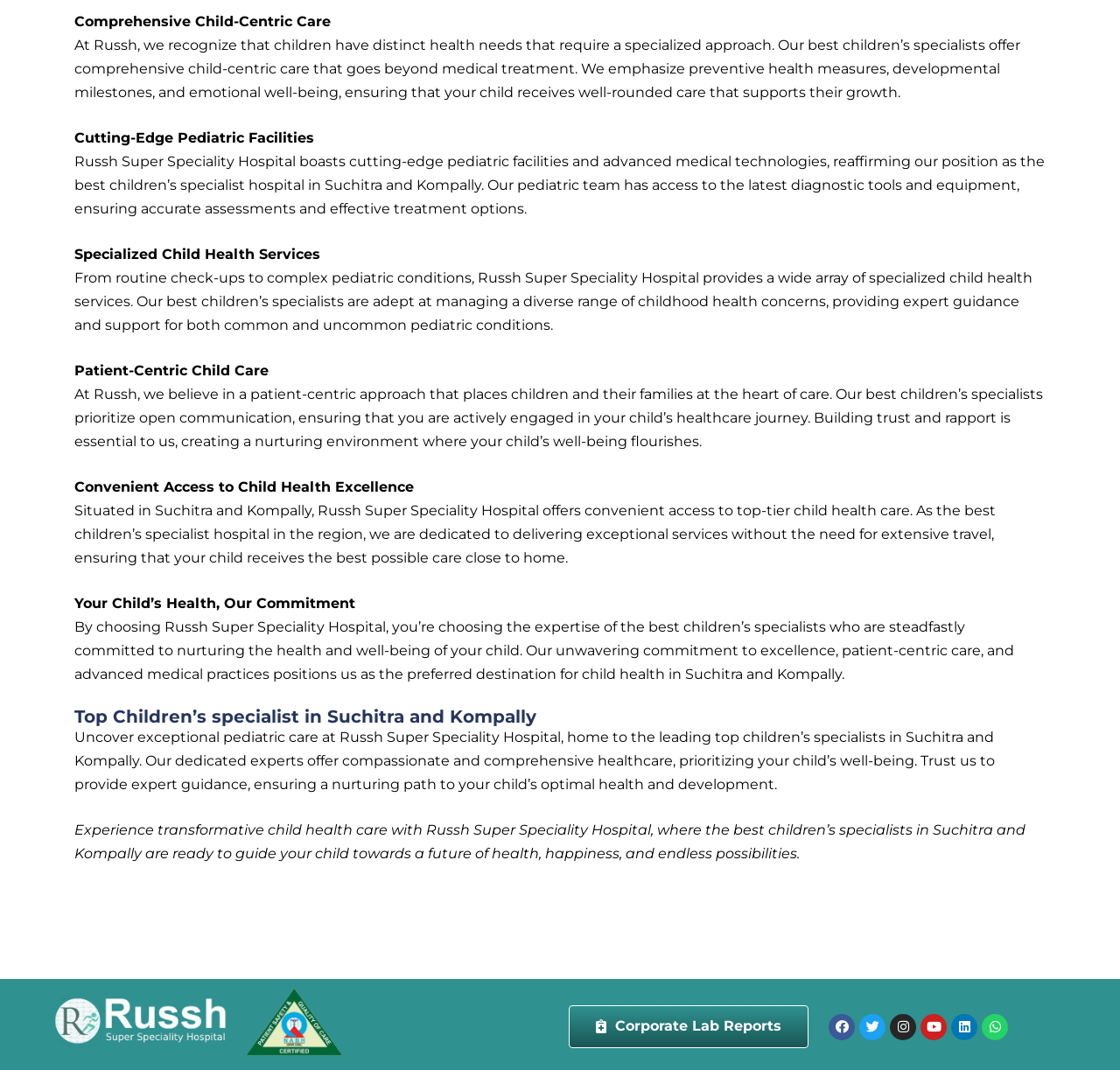Find the bounding box coordinates for the element that must be clicked to complete the instruction: "Learn more about 'best children’s specialists'". The coordinates should be four float numbers between 0 and 1, indicated as [left, top, right, bottom].

[0.721, 0.034, 0.88, 0.05]